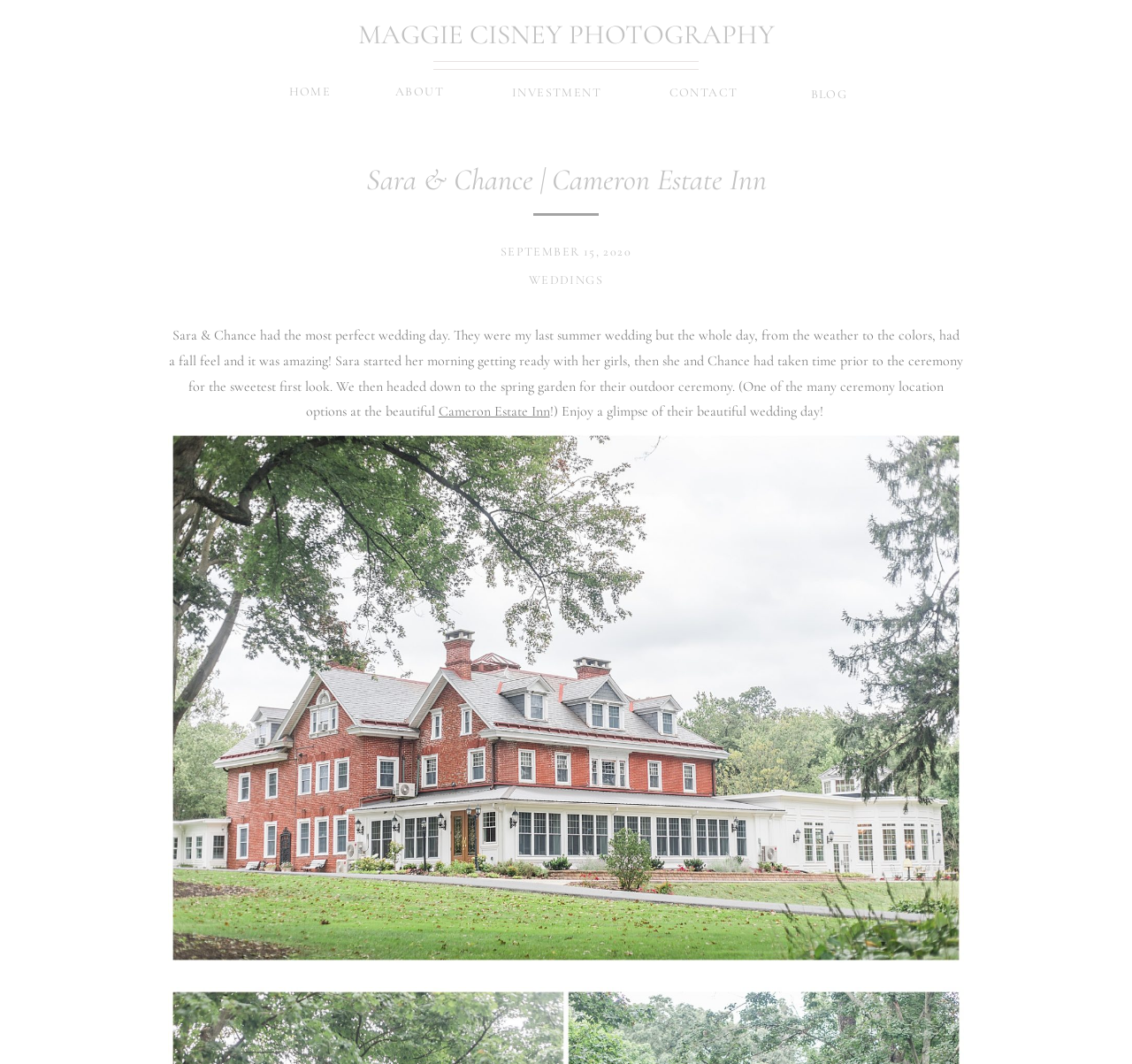Please respond in a single word or phrase: 
What is the photographer's name?

Maggie Cisney